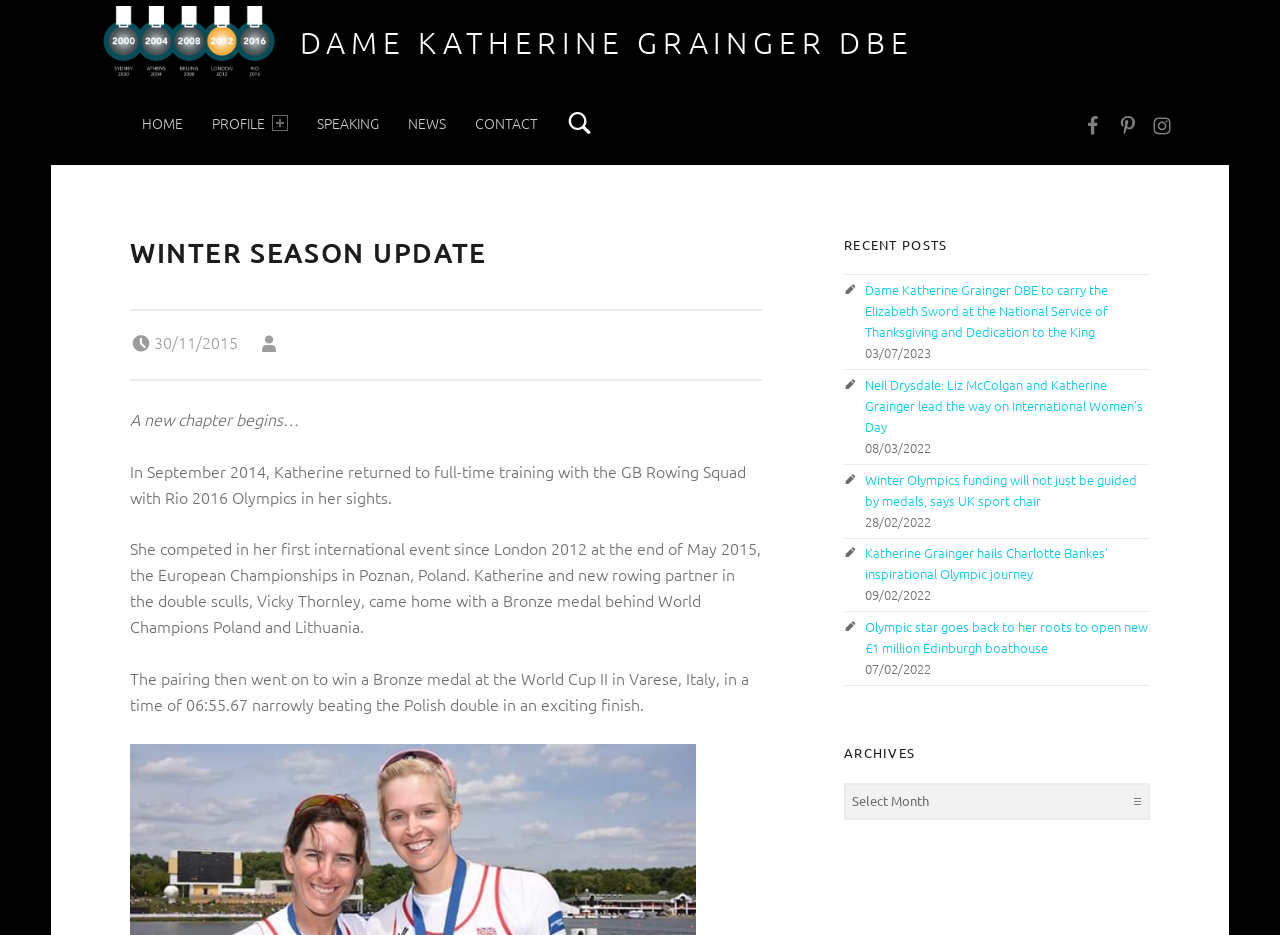Please find and provide the title of the webpage.

WINTER SEASON UPDATE